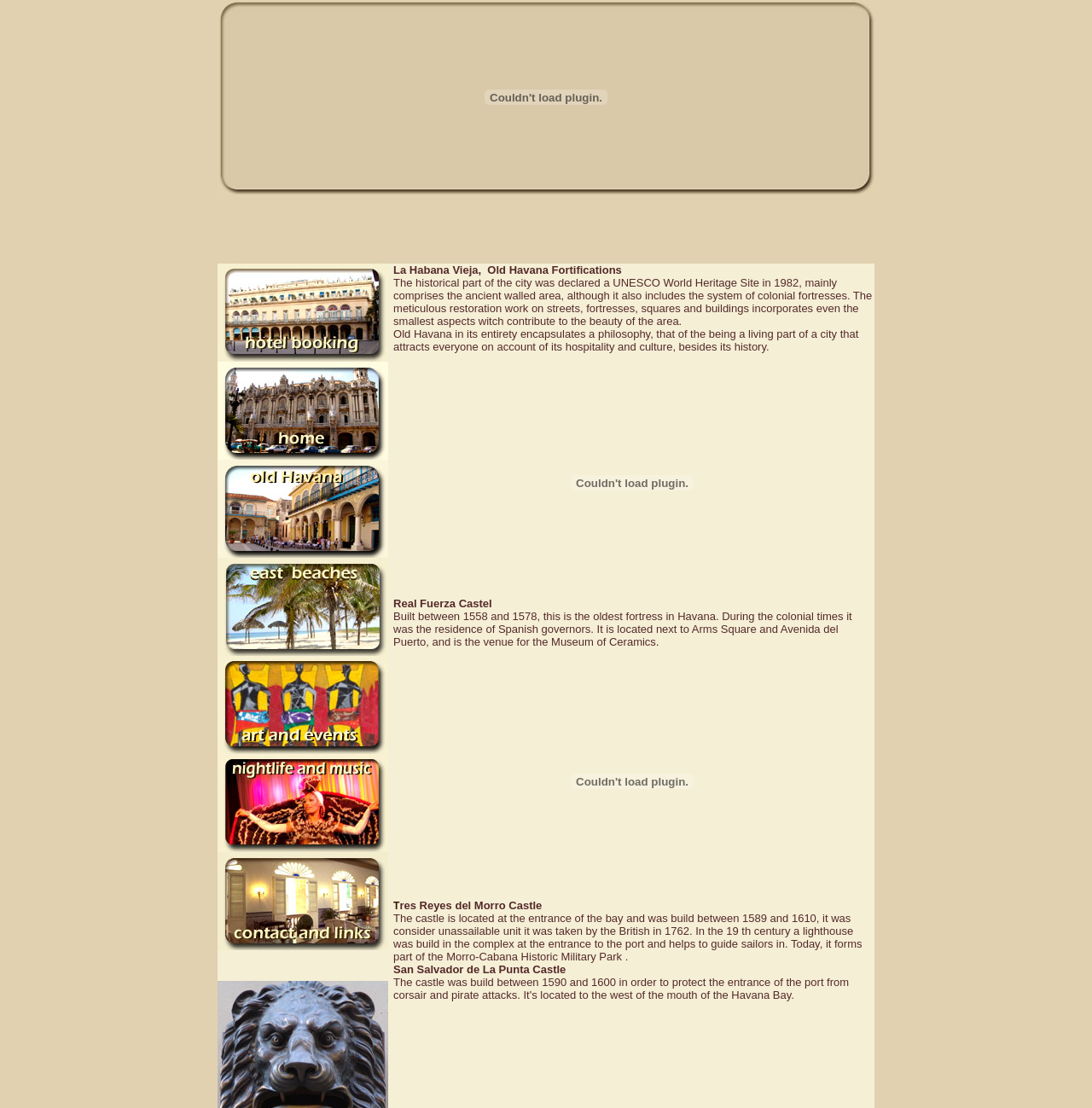Provide an in-depth caption for the contents of the webpage.

The webpage is about Old Havana Fortifications, a historical part of the city declared a UNESCO World Heritage Site in 1982. At the top, there is a row with an advertisement and a plugin object. Below this row, there is a section with several links, each accompanied by an image, including "Havana hotels reservation", "home page", "Old Havana", "Havana east beaches", "Havana art and events", "Havana nightlife and music", and "contac us and our links". These links and images are aligned horizontally and take up a significant portion of the page.

To the right of these links, there are three sections of text, each describing a different fortification in Old Havana. The first section is about the Real Fuerza Castel, built between 1558 and 1578, which was the residence of Spanish governors and is now the venue for the Museum of Ceramics. The second section is about the res Reyes del Morro Castle, built between 1589 and 1610, which was considered unassailable until it was taken by the British in 1762. The third section is about the San Salvador de La Punta Castle. Each of these sections has a heading with the name of the fortification and a paragraph of descriptive text.